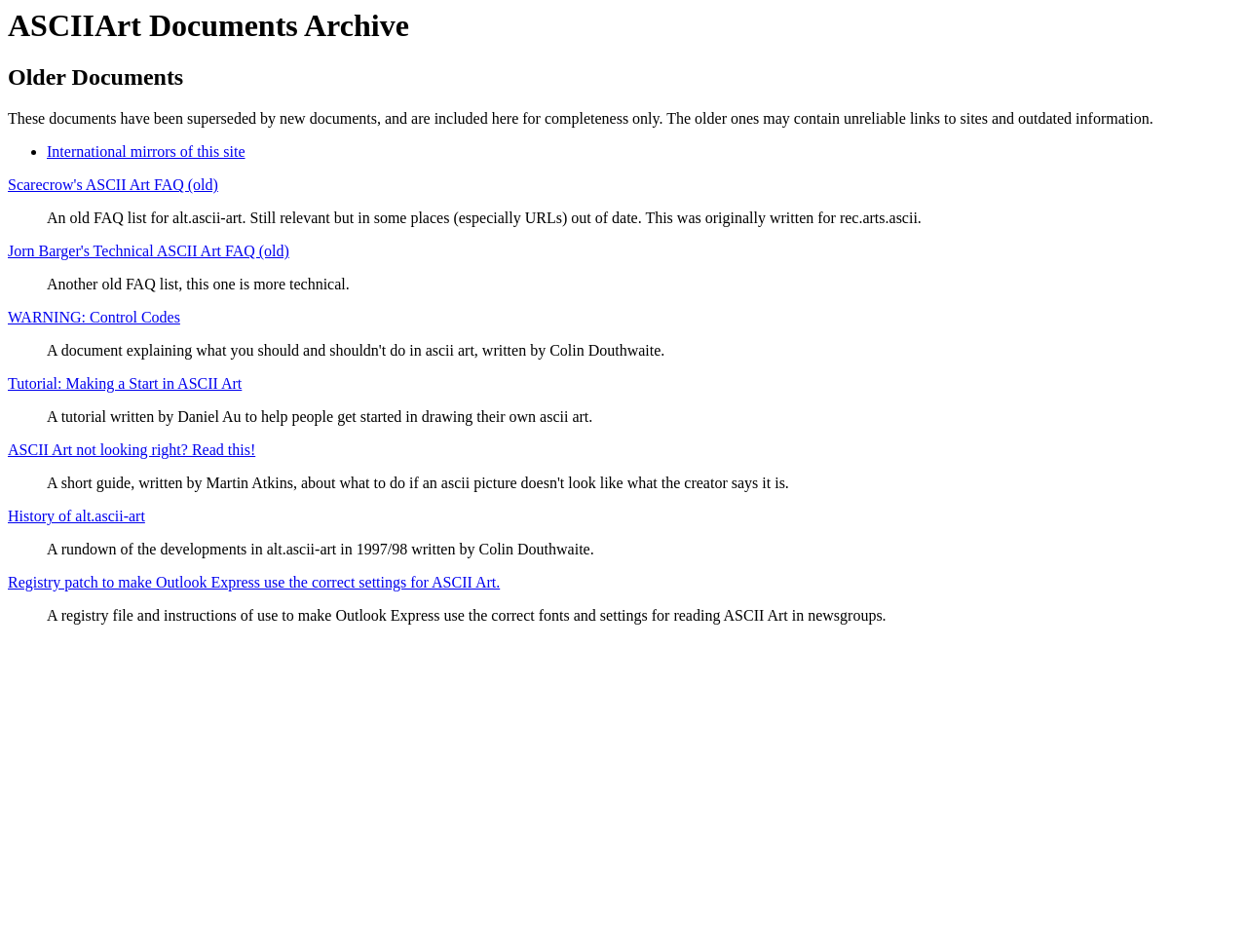Determine the bounding box coordinates for the area that needs to be clicked to fulfill this task: "go to UT Home". The coordinates must be given as four float numbers between 0 and 1, i.e., [left, top, right, bottom].

None